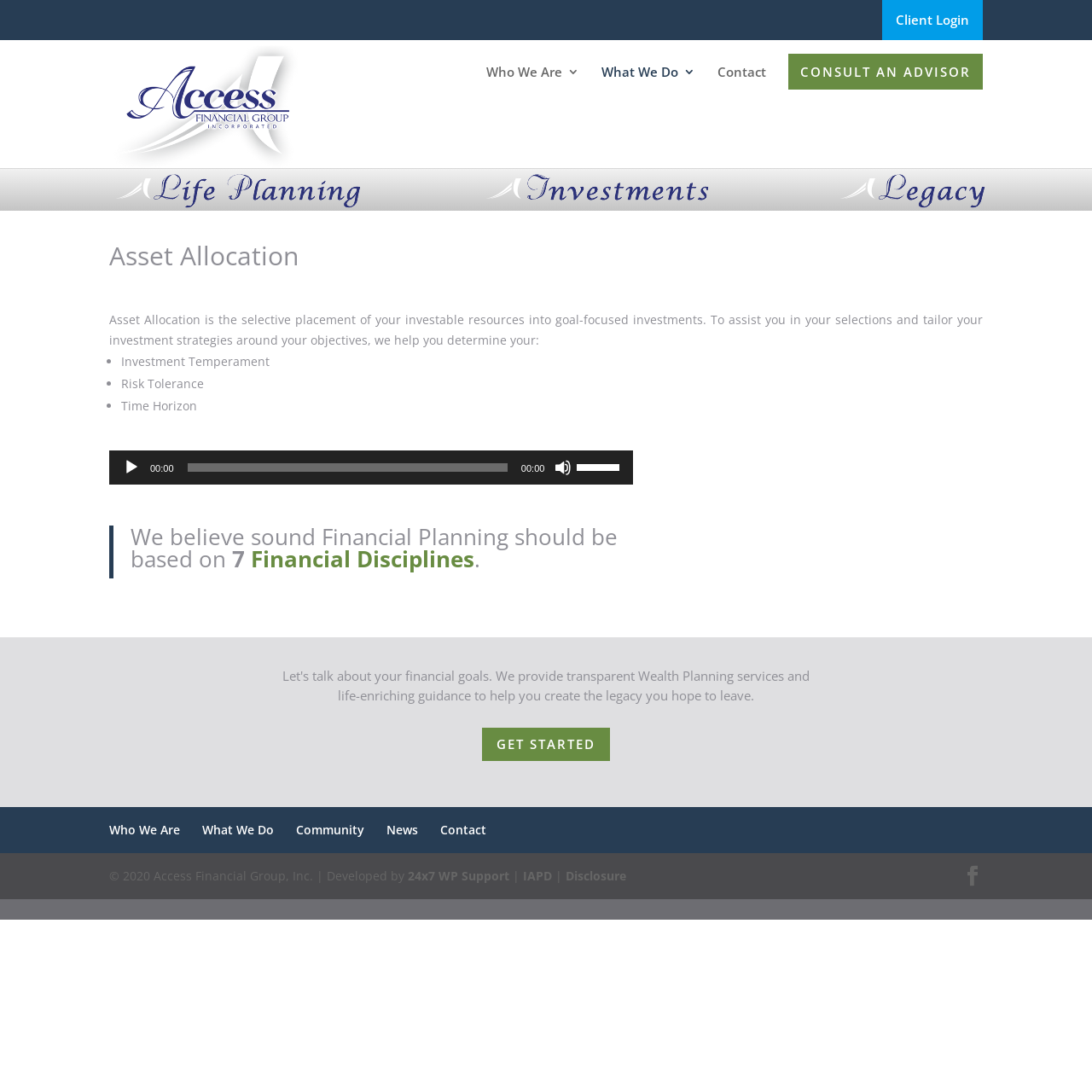Offer a comprehensive description of the webpage’s content and structure.

The webpage is about Asset Allocation and Financial Planning services offered by Access Financial Group. At the top, there is a navigation menu with links to "Client Login", the company's homepage, "Who We Are", "What We Do", "Contact", and "CONSULT AN ADVISOR". 

Below the navigation menu, there is a main article section that takes up most of the page. The article is titled "Asset Allocation" and explains that it is the selective placement of investable resources into goal-focused investments. The text describes how the company helps clients determine their investment temperament, risk tolerance, and time horizon. 

On the left side of the article, there is an audio player with play, mute, and volume controls. The audio player also displays a timer and a slider to control the playback time. 

Below the audio player, there is a blockquote section that highlights the company's philosophy of sound Financial Planning based on 7 Financial Disciplines. 

Further down, there is a call-to-action button "GET STARTED" and a paragraph of text that mentions providing life-enriching guidance to help clients create a legacy.

At the bottom of the page, there is a footer section with links to "Who We Are", "What We Do", "Community", "News", "Contact", and some social media icons. There is also a copyright notice and links to the website developers and a disclosure page.